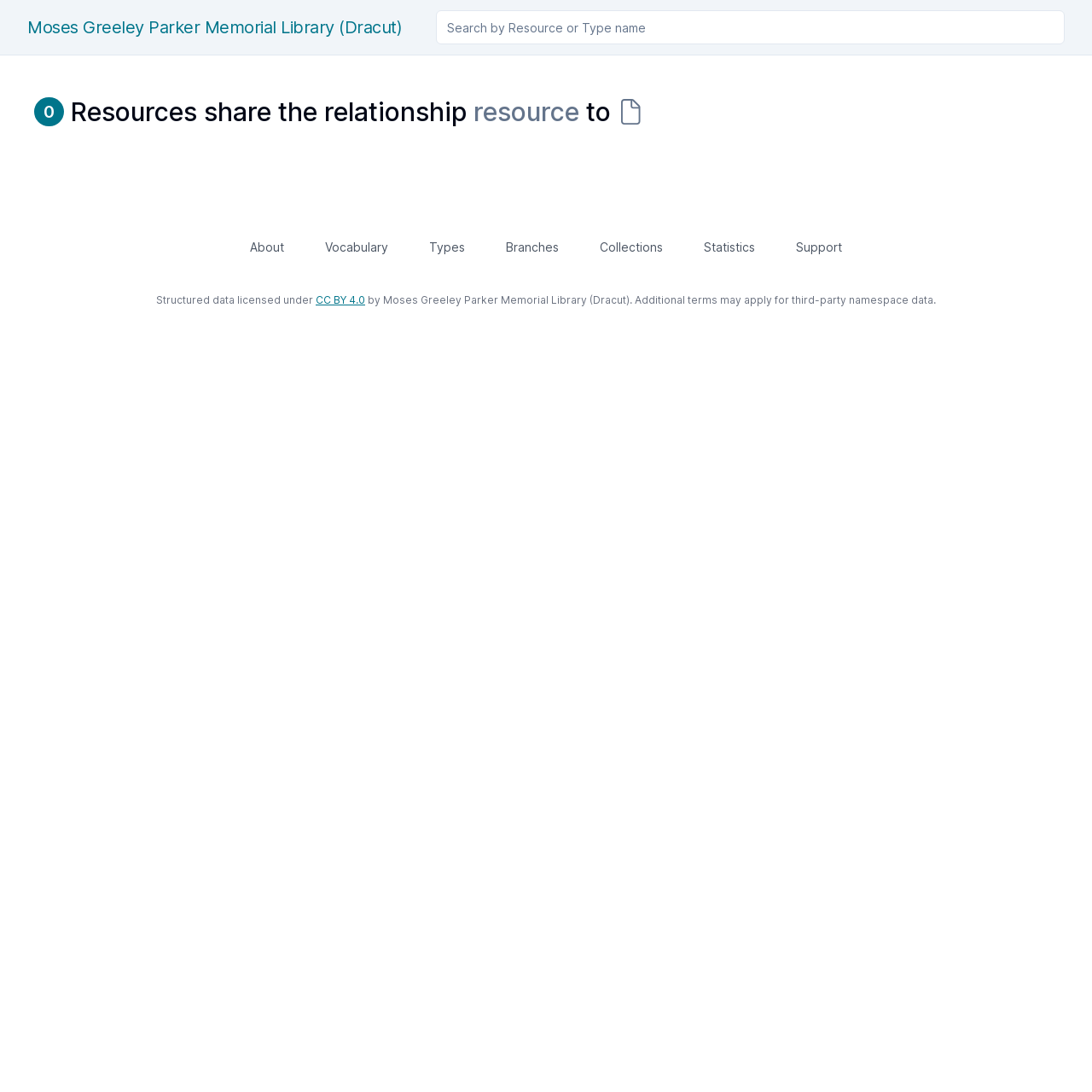Please answer the following question using a single word or phrase: 
What is the current count of resources?

0